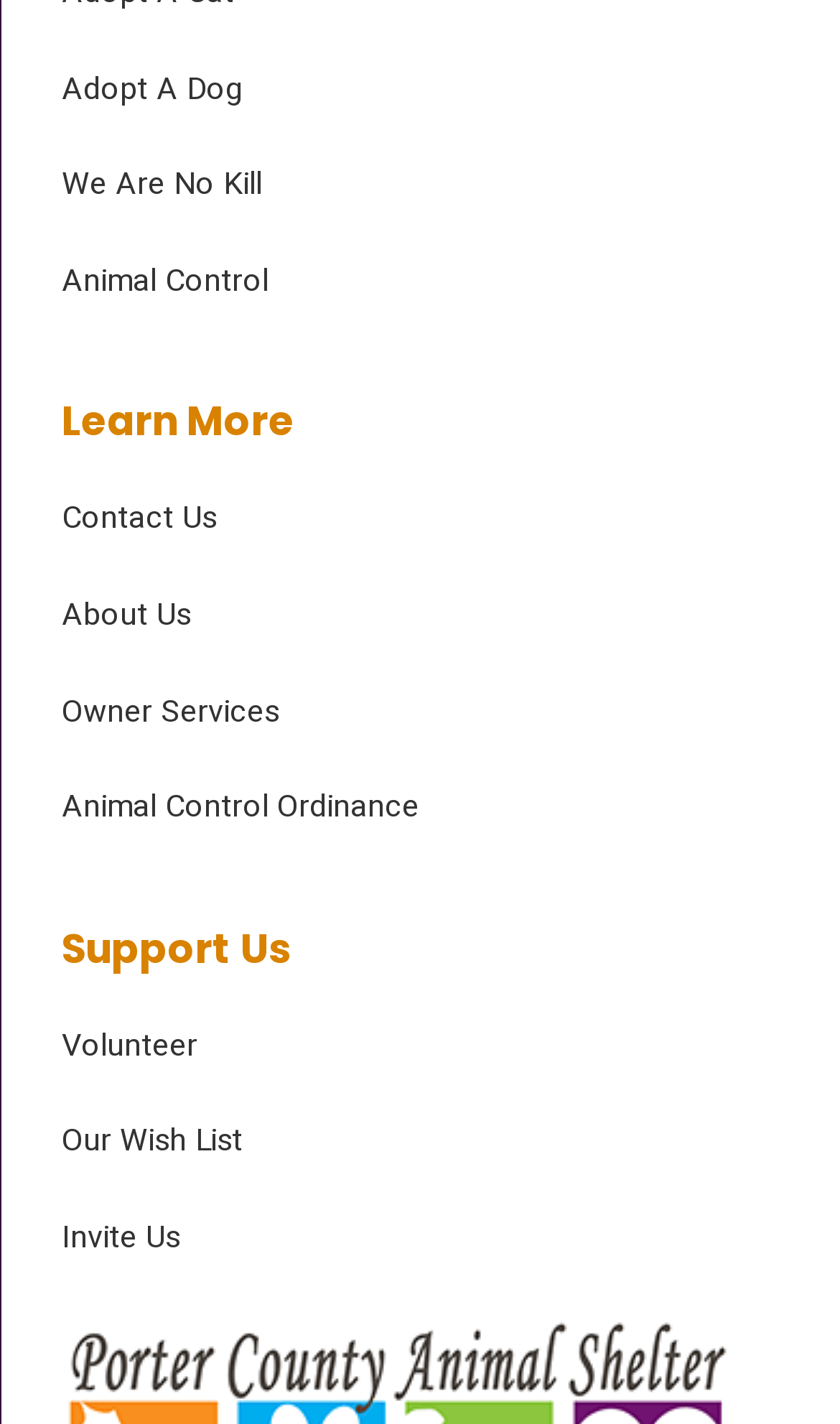Identify the bounding box coordinates for the element you need to click to achieve the following task: "Adopt a dog". Provide the bounding box coordinates as four float numbers between 0 and 1, in the form [left, top, right, bottom].

[0.074, 0.046, 0.289, 0.078]